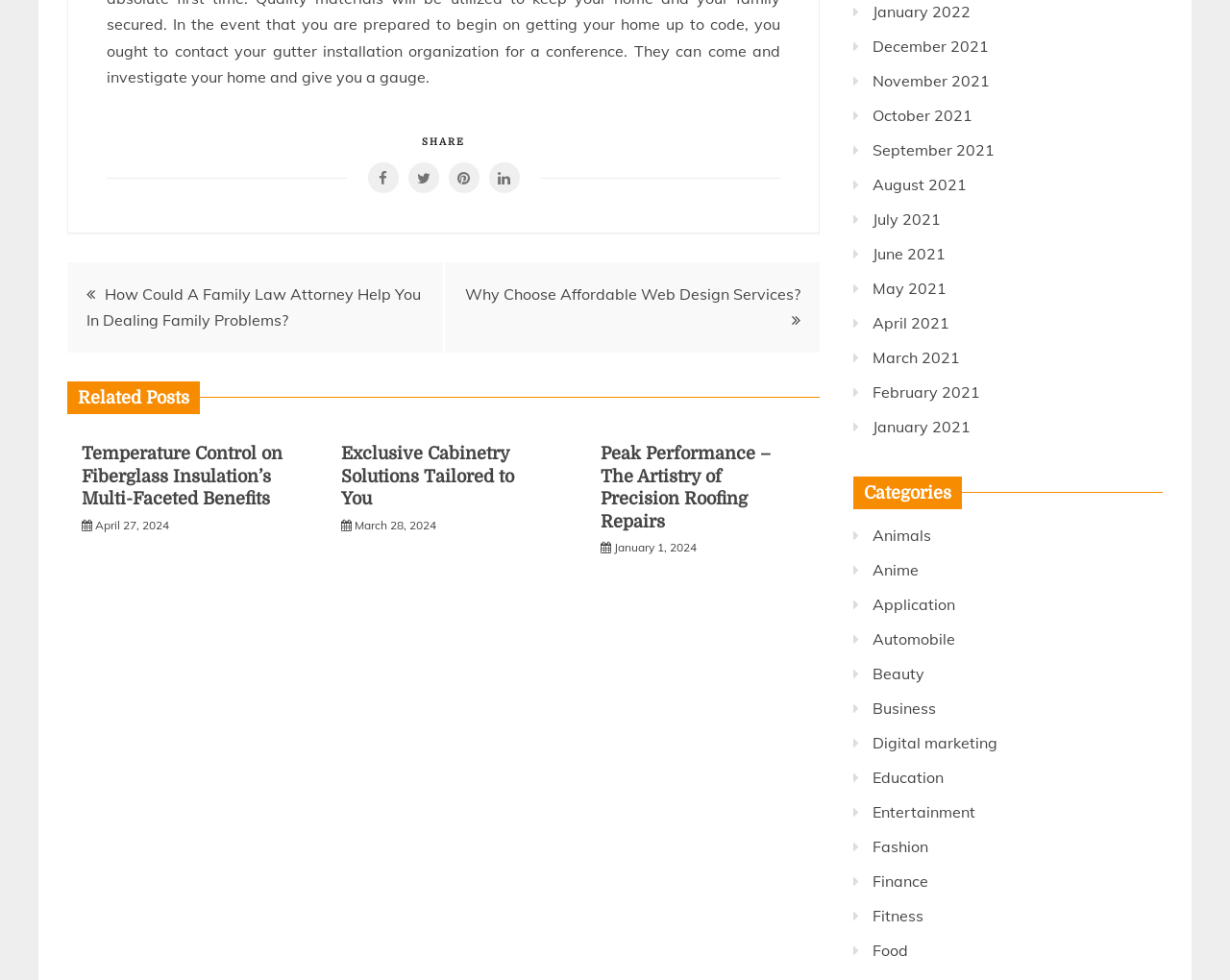Provide the bounding box coordinates of the area you need to click to execute the following instruction: "Browse posts from 'January 2022'".

[0.709, 0.002, 0.789, 0.021]